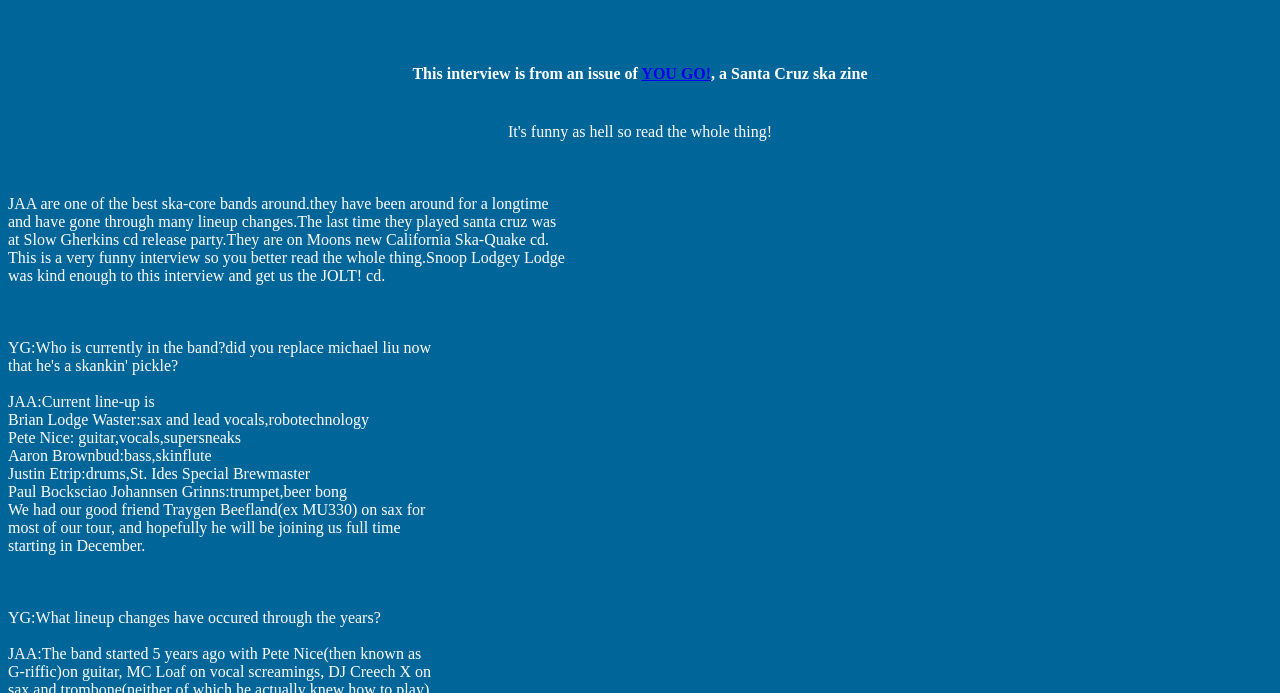Please determine the bounding box coordinates for the UI element described as: "YOU GO!".

[0.501, 0.094, 0.556, 0.119]